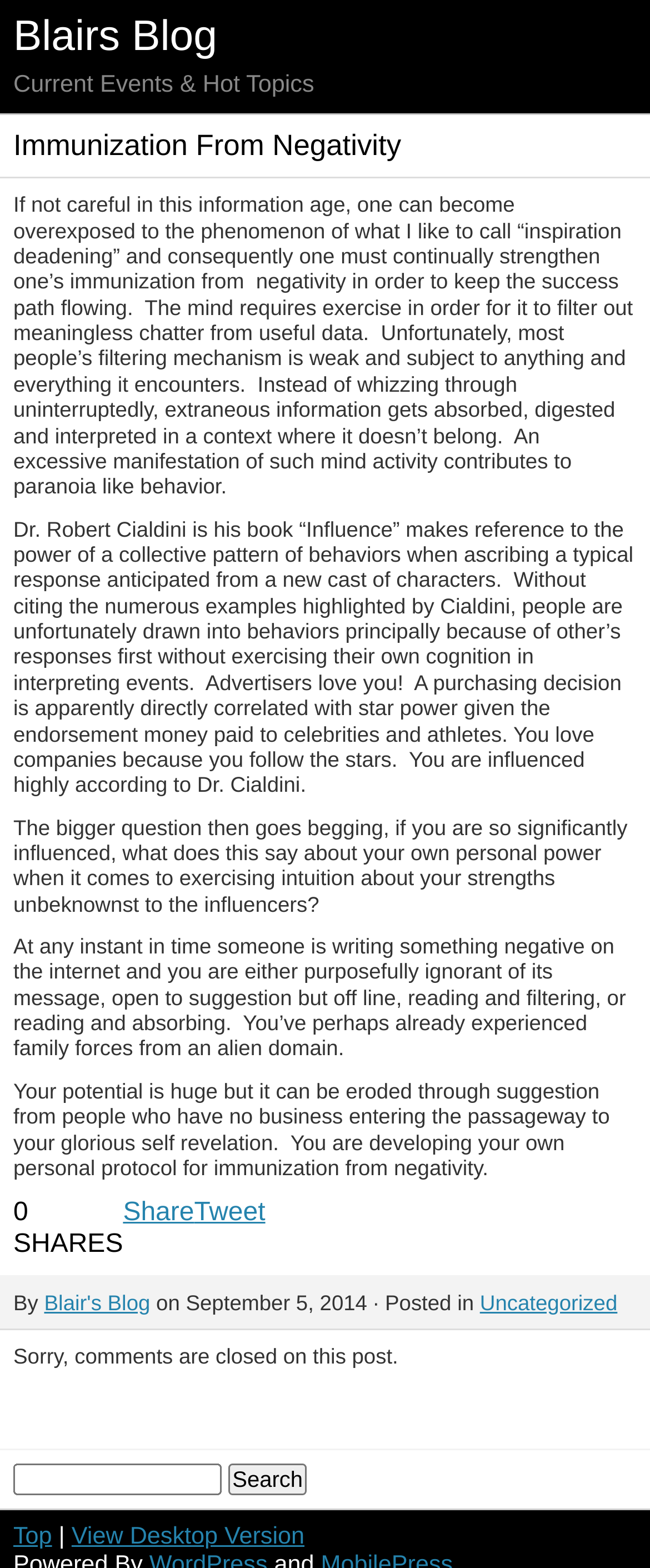Deliver a detailed narrative of the webpage's visual and textual elements.

The webpage is titled "Immunization From Negativity" and appears to be a blog post. At the top, there is a heading "Blairs Blog" with a link to the blog's homepage. Below this, there is a subheading "Current Events & Hot Topics". 

The main content of the page is a lengthy article titled "Immunization From Negativity", which discusses the importance of protecting oneself from negative influences and cultivating a strong mental filter to distinguish between useful and meaningless information. The article cites Dr. Robert Cialdini's book "Influence" and explores how people are often influenced by others' opinions and behaviors without exercising their own critical thinking.

The article is divided into several paragraphs, each discussing a different aspect of immunization from negativity, such as the power of collective patterns of behavior, the influence of advertisers and celebrities, and the importance of developing one's own personal protocol for immunization.

At the bottom of the page, there are several links and buttons, including a "SHARES" section with links to share the post on social media, a "By" section with the author's name and a link to their blog, and a "Posted in" section with a link to the category "Uncategorized". There is also a notice that comments are closed on this post.

In the bottom-right corner, there is a search bar with a "Search" button, and at the very bottom, there are links to navigate to the top of the page and to view the desktop version of the website.